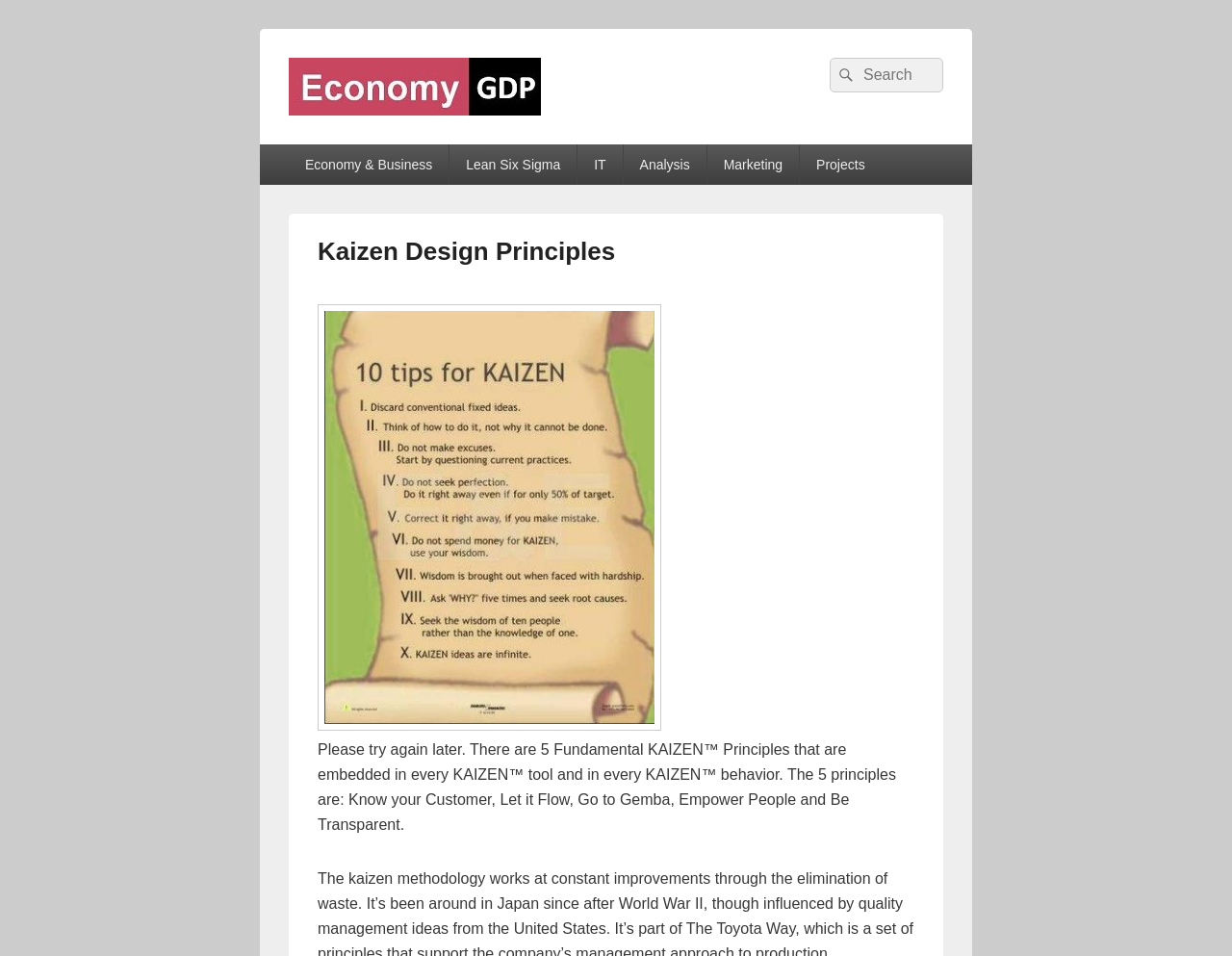Please identify the bounding box coordinates for the region that you need to click to follow this instruction: "Search for something".

[0.673, 0.06, 0.766, 0.097]